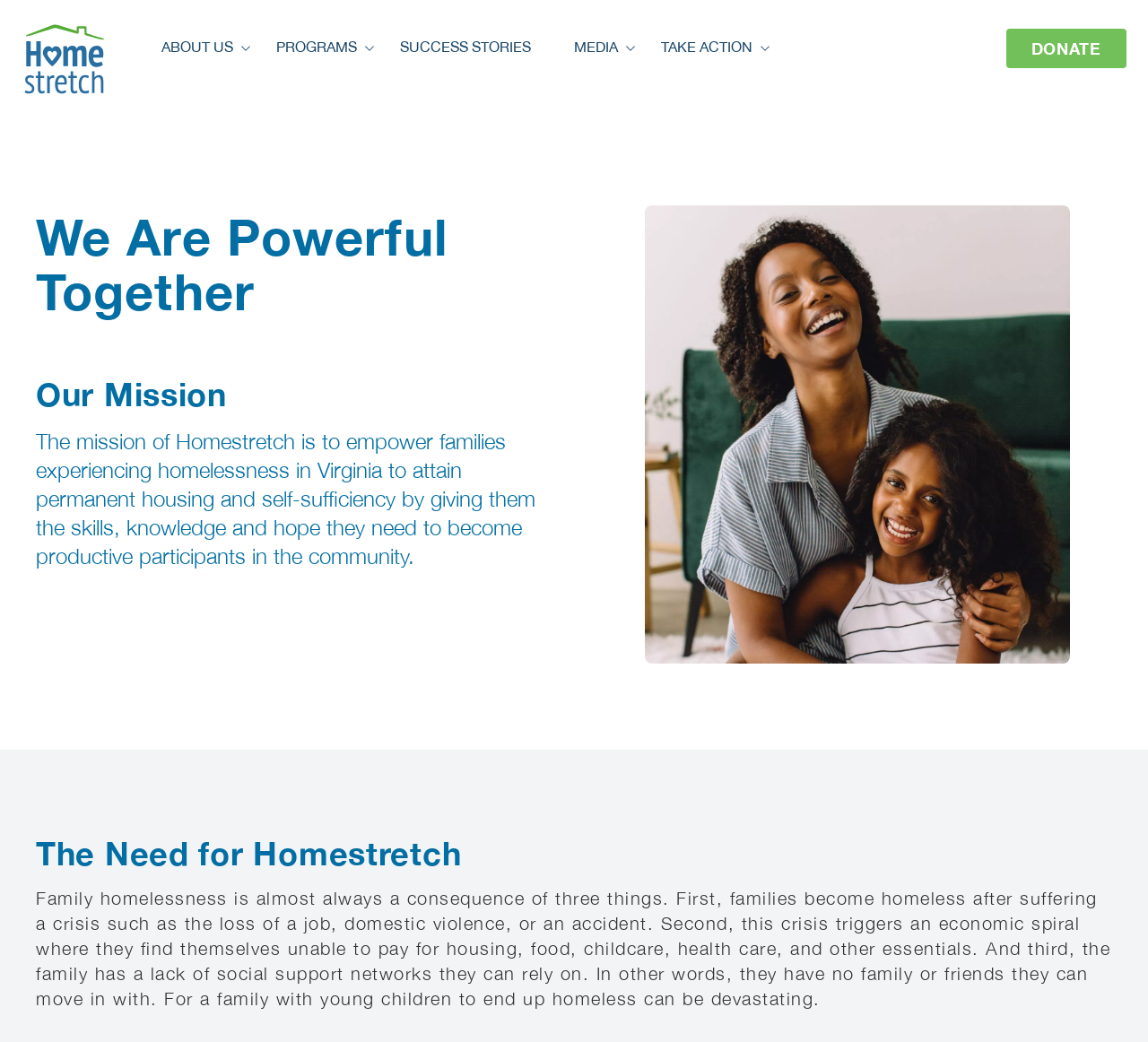Can you provide the bounding box coordinates for the element that should be clicked to implement the instruction: "Learn about Corporate Secretarial"?

None